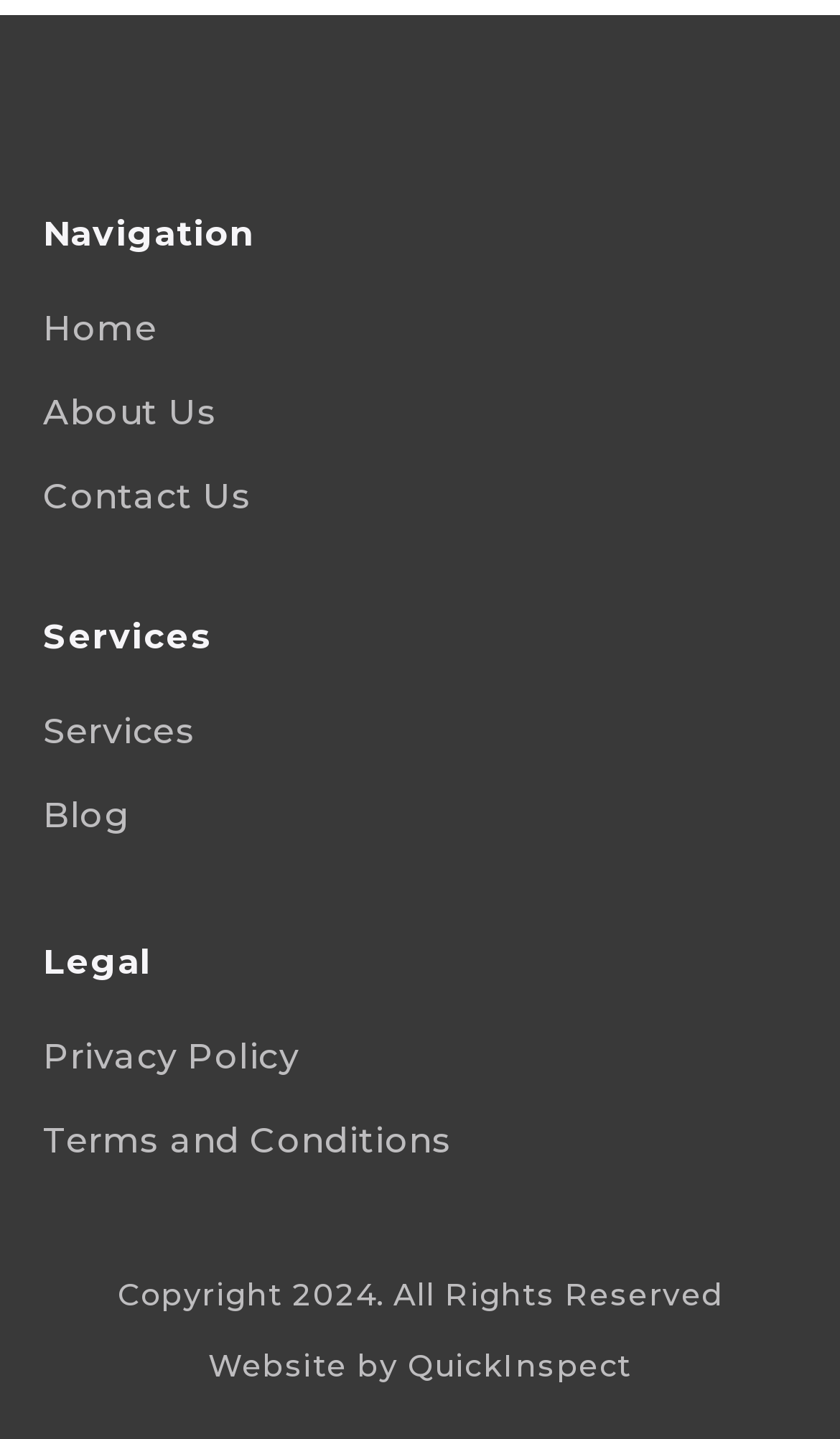Please specify the bounding box coordinates of the element that should be clicked to execute the given instruction: 'read about us'. Ensure the coordinates are four float numbers between 0 and 1, expressed as [left, top, right, bottom].

[0.051, 0.273, 0.259, 0.301]